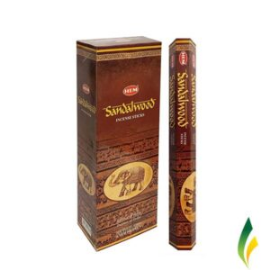What is the symbolic meaning of the elephant illustration?
Answer the question in as much detail as possible.

According to the caption, the elephant illustration on the packaging symbolizes craftsmanship and cultural significance, implying that the product is of high quality and has cultural importance.